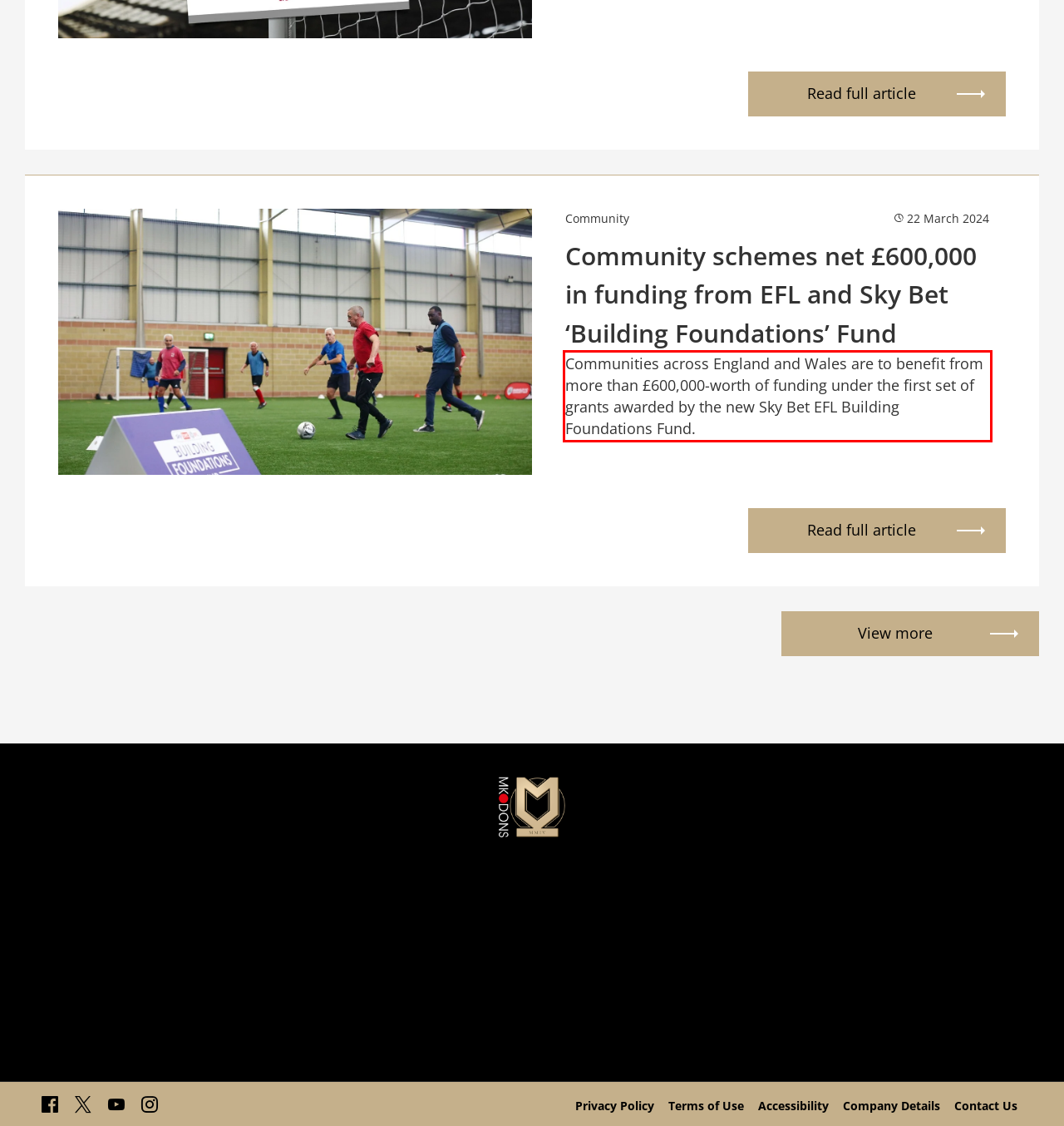Please analyze the screenshot of a webpage and extract the text content within the red bounding box using OCR.

Communities across England and Wales are to benefit from more than £600,000-worth of funding under the first set of grants awarded by the new Sky Bet EFL Building Foundations Fund.